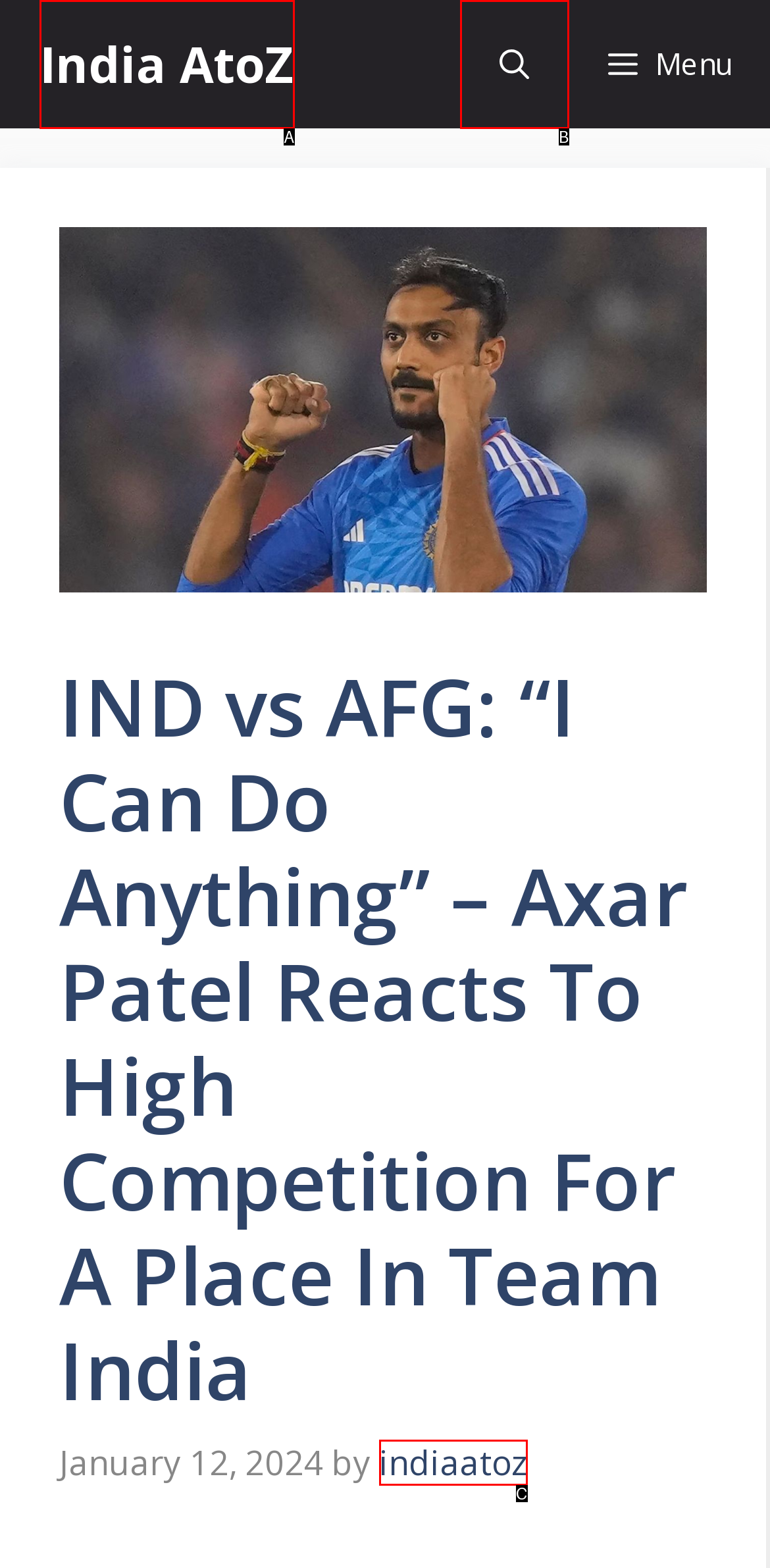From the provided choices, determine which option matches the description: aria-label="Open search". Respond with the letter of the correct choice directly.

B